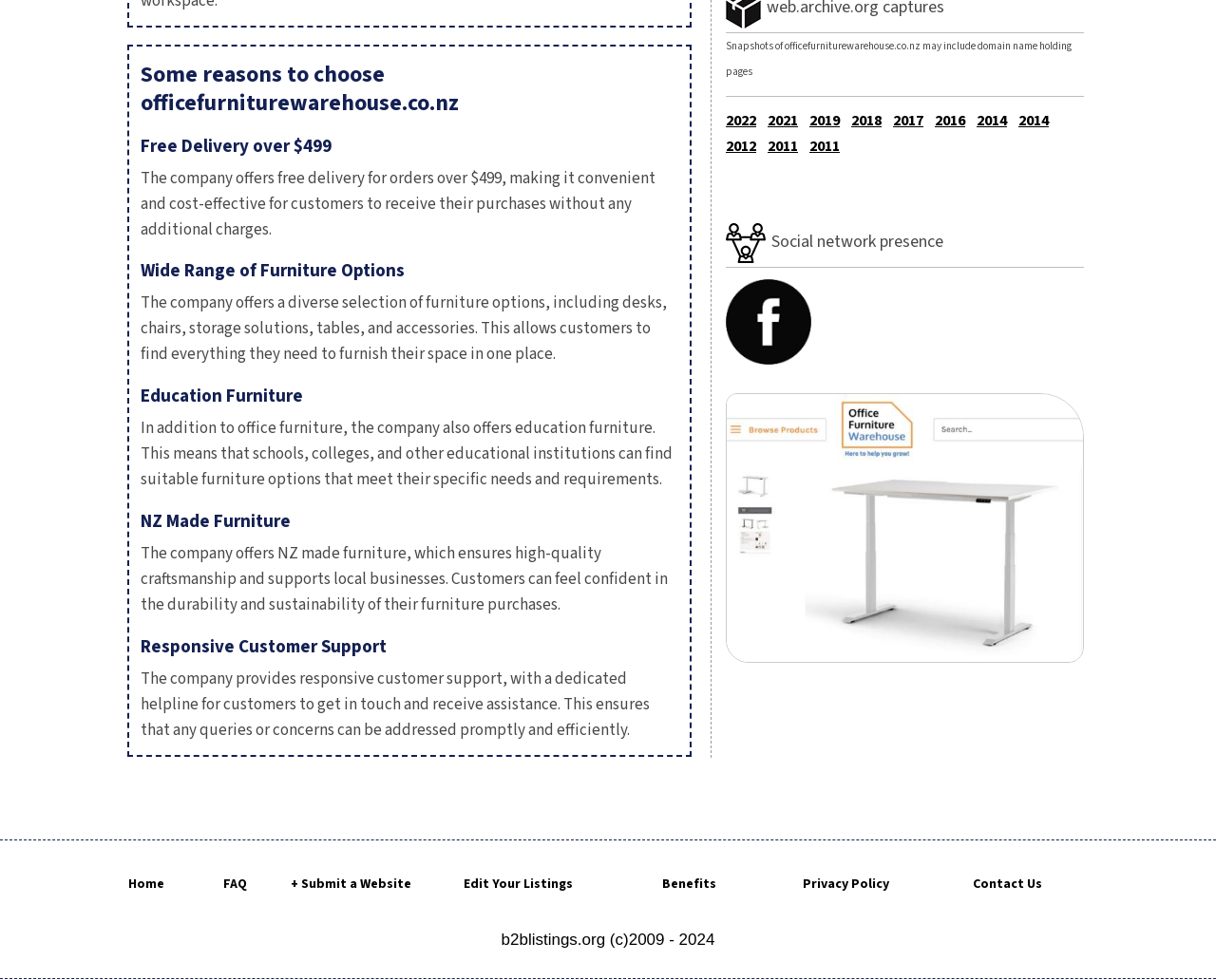What types of furniture does the company offer?
Refer to the image and provide a detailed answer to the question.

The webpage mentions 'Wide Range of Furniture Options' and 'Education Furniture' as two separate headings, suggesting that the company offers both office and education furniture.